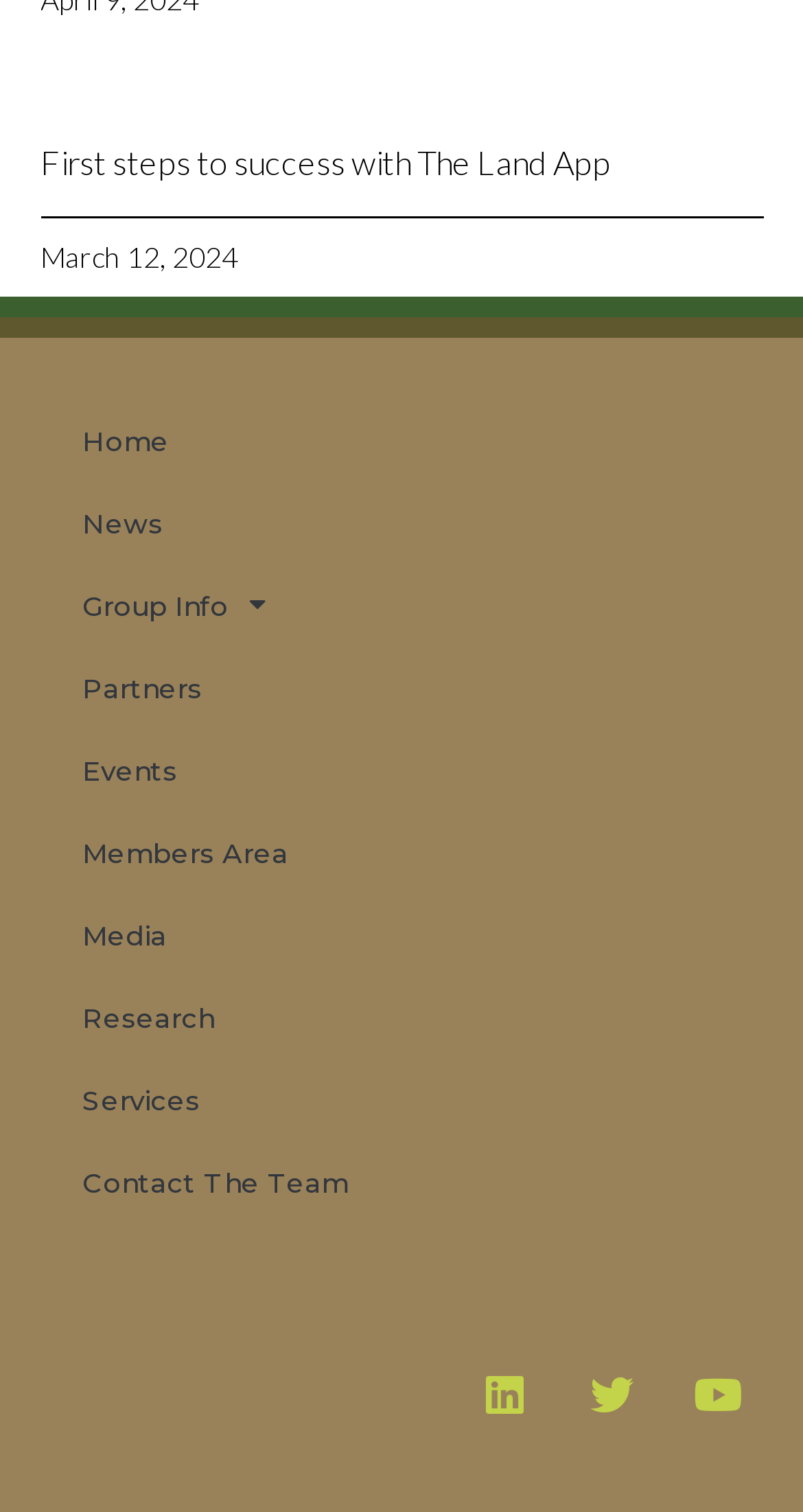Using the webpage screenshot, find the UI element described by Contact The Team. Provide the bounding box coordinates in the format (top-left x, top-left y, bottom-right x, bottom-right y), ensuring all values are floating point numbers between 0 and 1.

[0.051, 0.755, 0.949, 0.809]